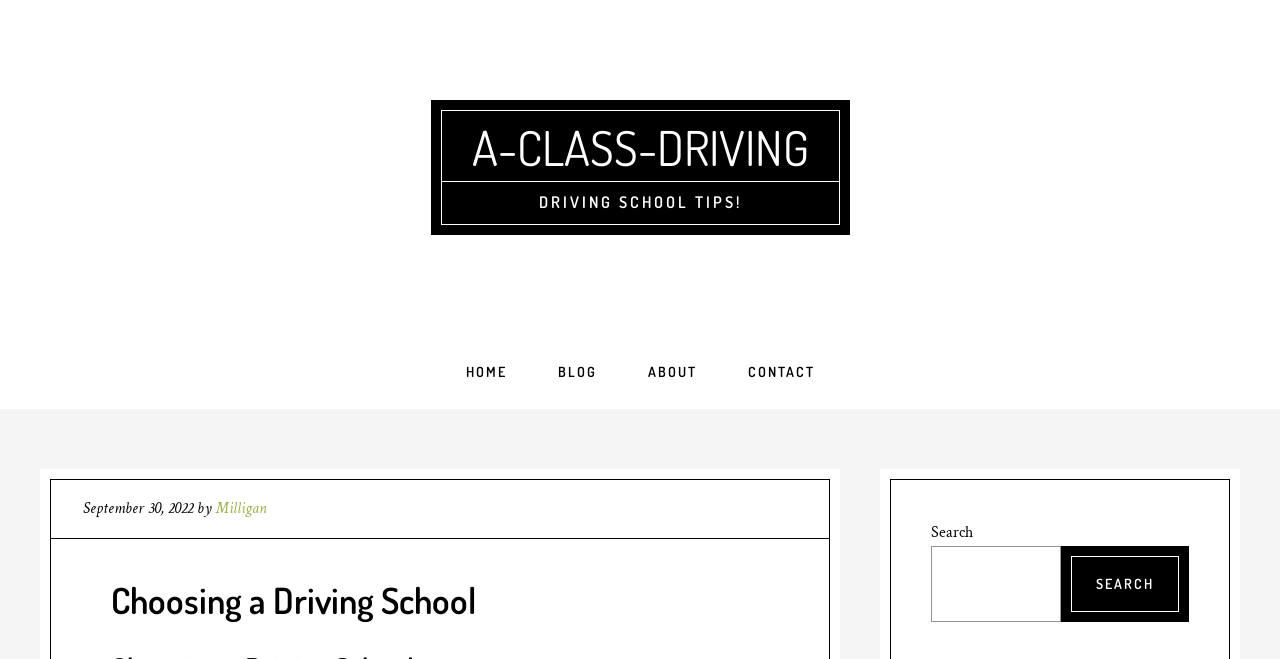Provide your answer in a single word or phrase: 
What is the purpose of the search bar?

To search the website